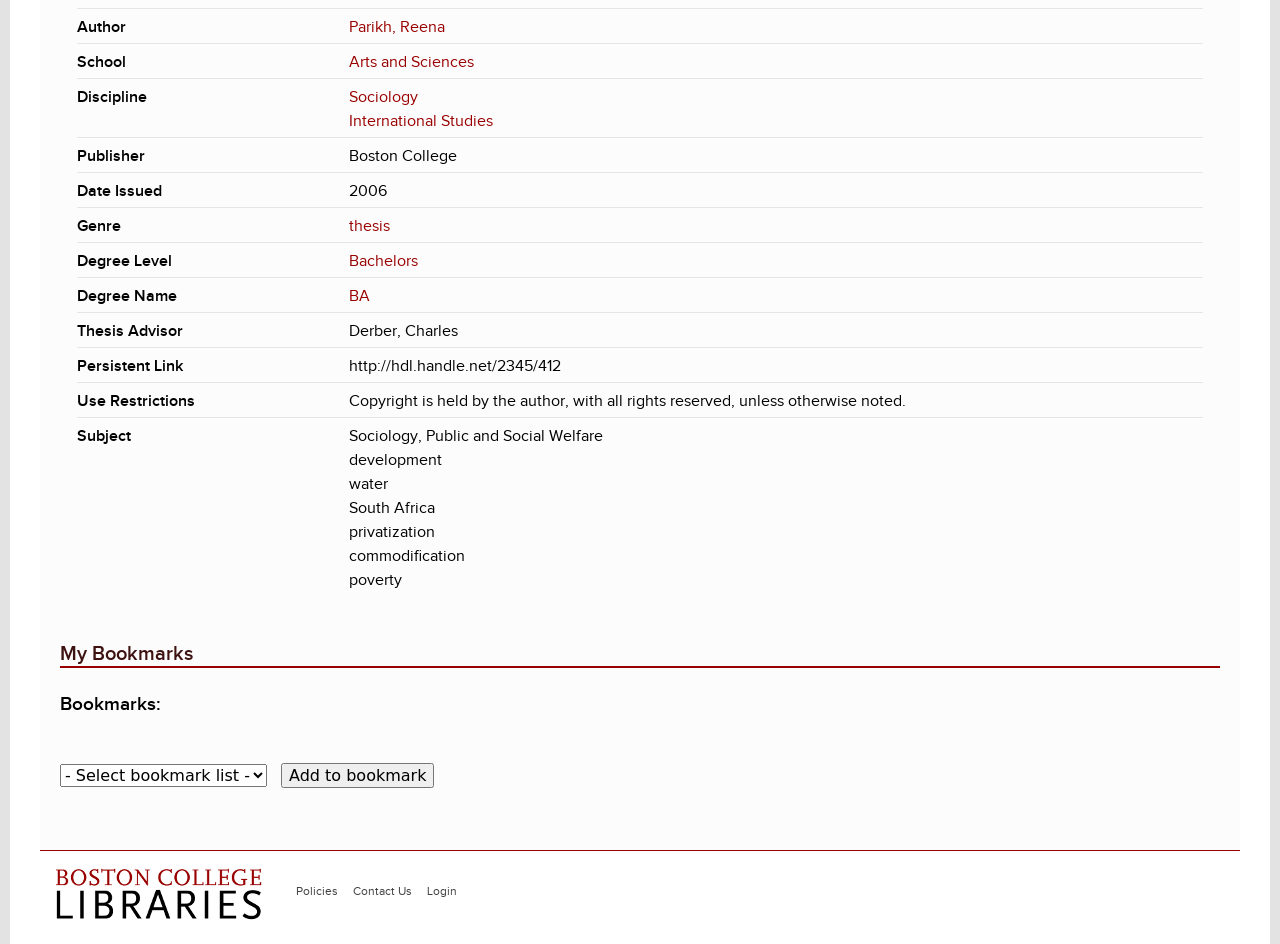Identify the bounding box coordinates of the section to be clicked to complete the task described by the following instruction: "Select an option from the combobox". The coordinates should be four float numbers between 0 and 1, formatted as [left, top, right, bottom].

[0.047, 0.809, 0.209, 0.834]